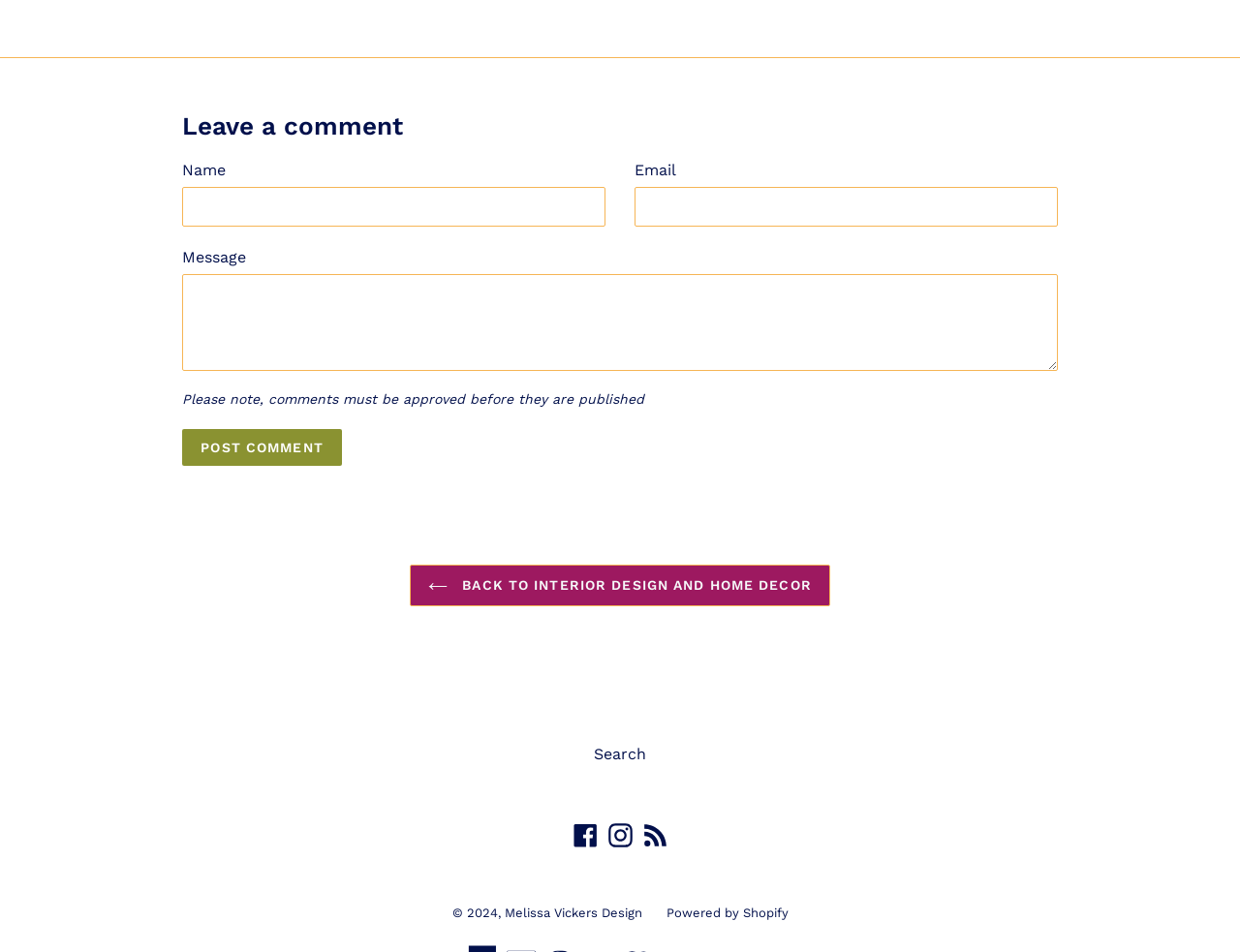Please examine the image and answer the question with a detailed explanation:
What is the button below the comment form for?

The button is used to post a comment, as indicated by the text 'Post comment' and its location below the comment form.